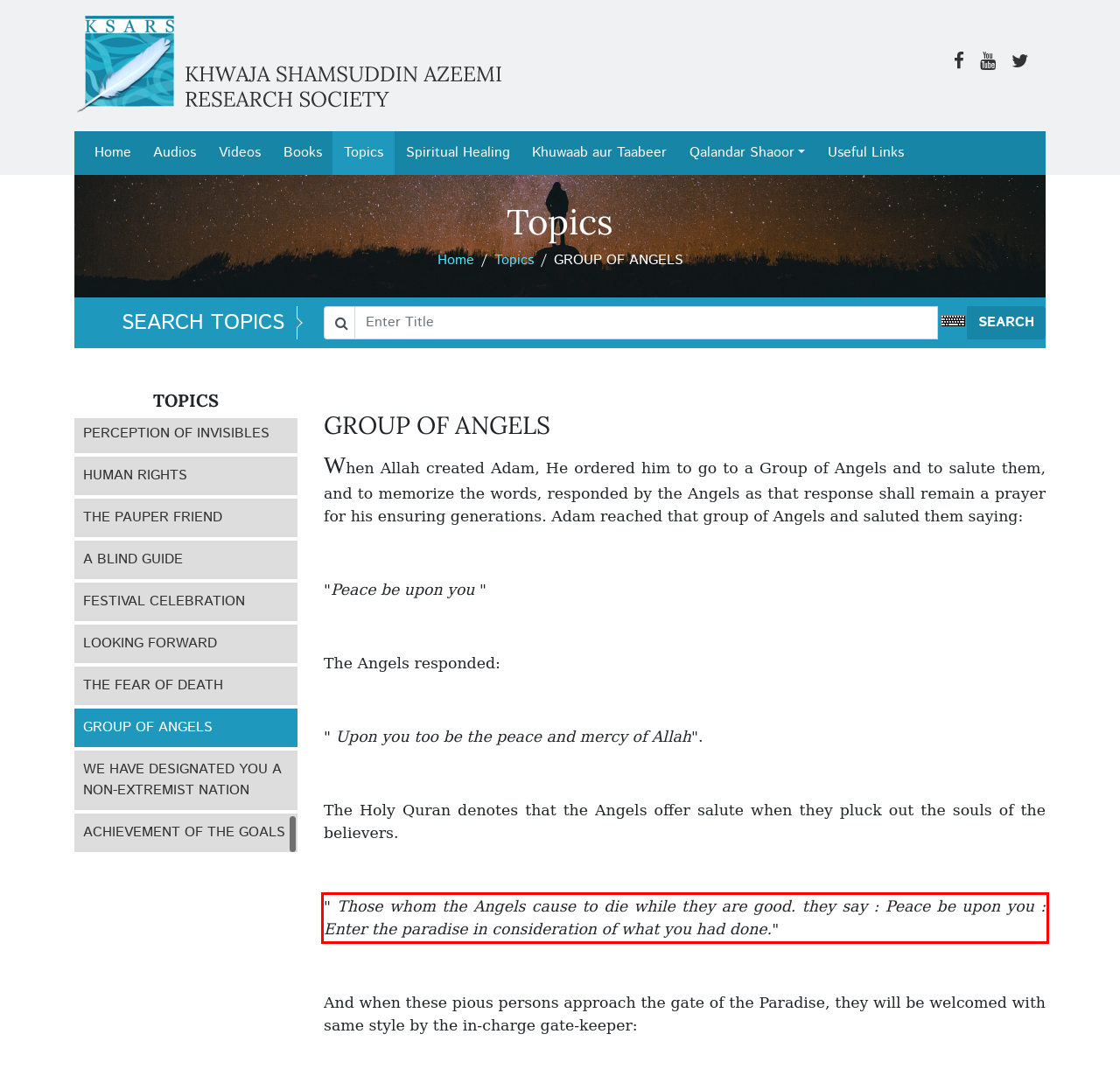You have a screenshot with a red rectangle around a UI element. Recognize and extract the text within this red bounding box using OCR.

" Those whom the Angels cause to die while they are good. they say : Peace be upon you : Enter the paradise in consideration of what you had done."